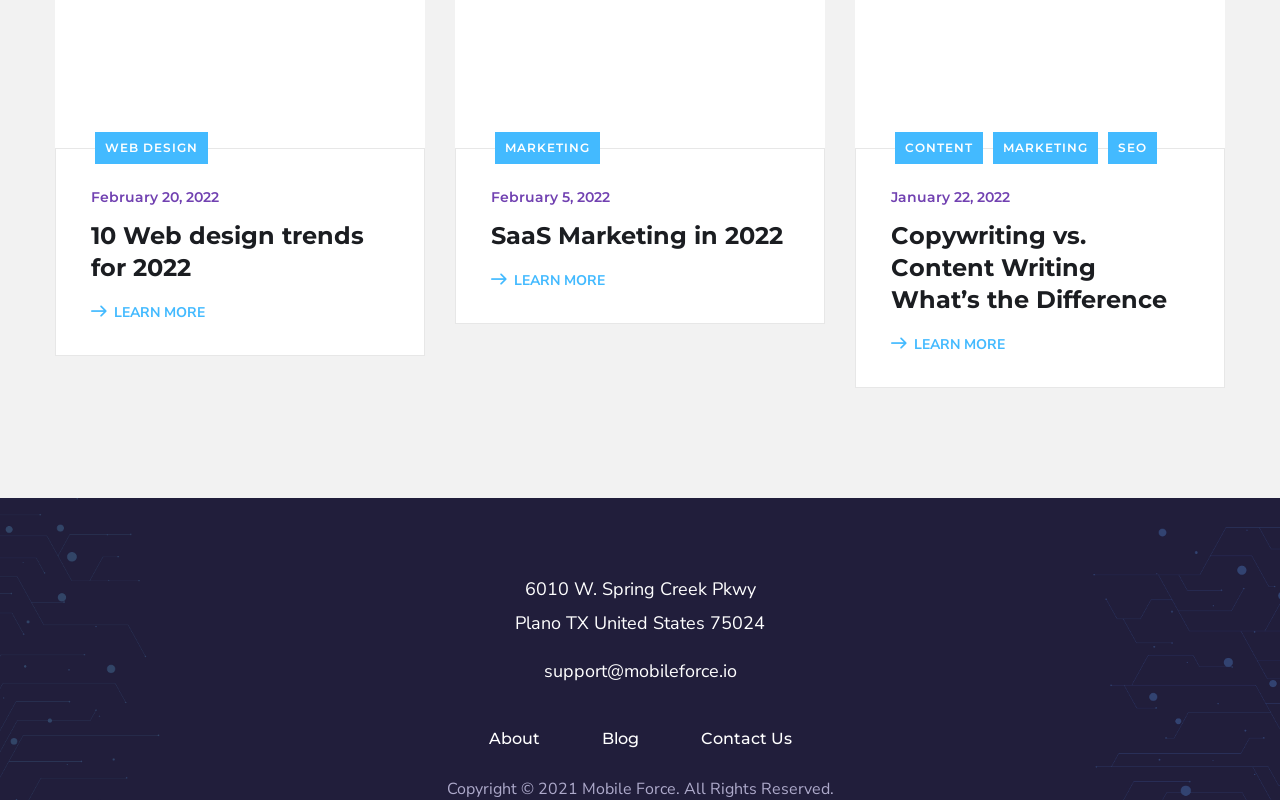Please find the bounding box coordinates of the element that you should click to achieve the following instruction: "Visit the blog". The coordinates should be presented as four float numbers between 0 and 1: [left, top, right, bottom].

[0.47, 0.911, 0.499, 0.935]